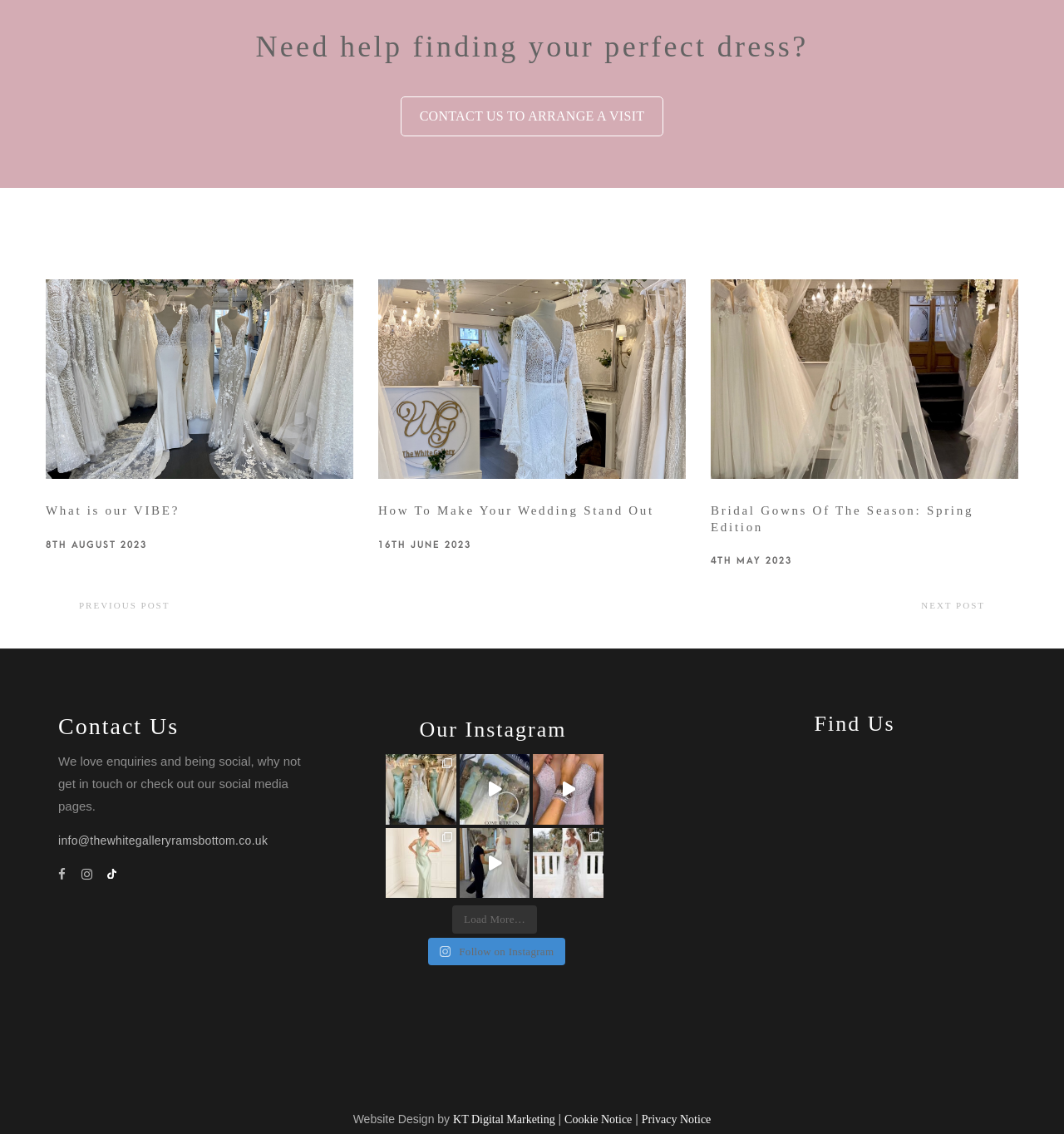Based on the element description What is our VIBE?, identify the bounding box of the UI element in the given webpage screenshot. The coordinates should be in the format (top-left x, top-left y, bottom-right x, bottom-right y) and must be between 0 and 1.

[0.043, 0.444, 0.169, 0.458]